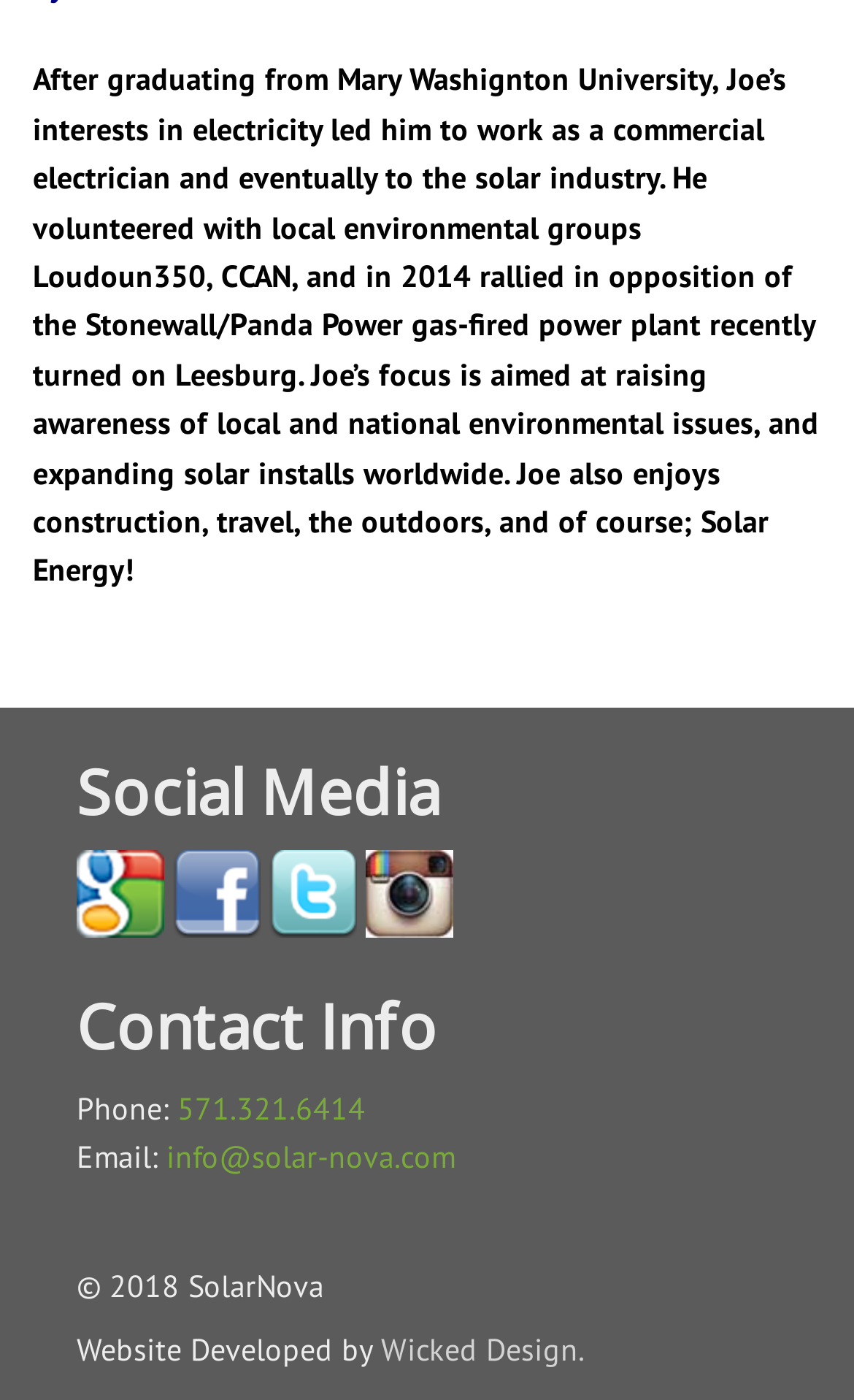Identify the bounding box coordinates for the UI element described as: "Wicked Design.". The coordinates should be provided as four floats between 0 and 1: [left, top, right, bottom].

[0.446, 0.95, 0.685, 0.978]